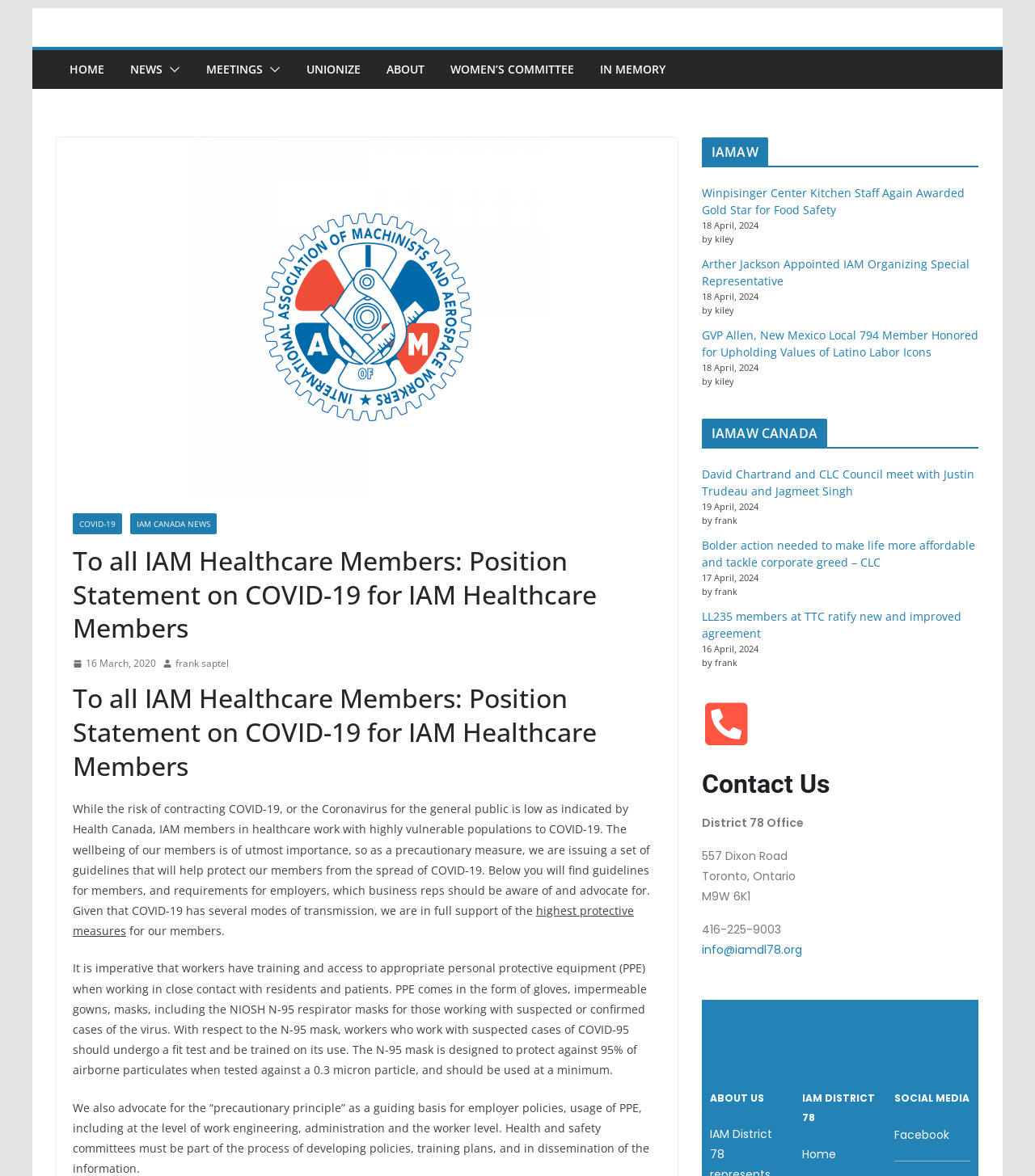Determine the bounding box coordinates of the region that needs to be clicked to achieve the task: "Click the Facebook link".

[0.864, 0.958, 0.917, 0.972]